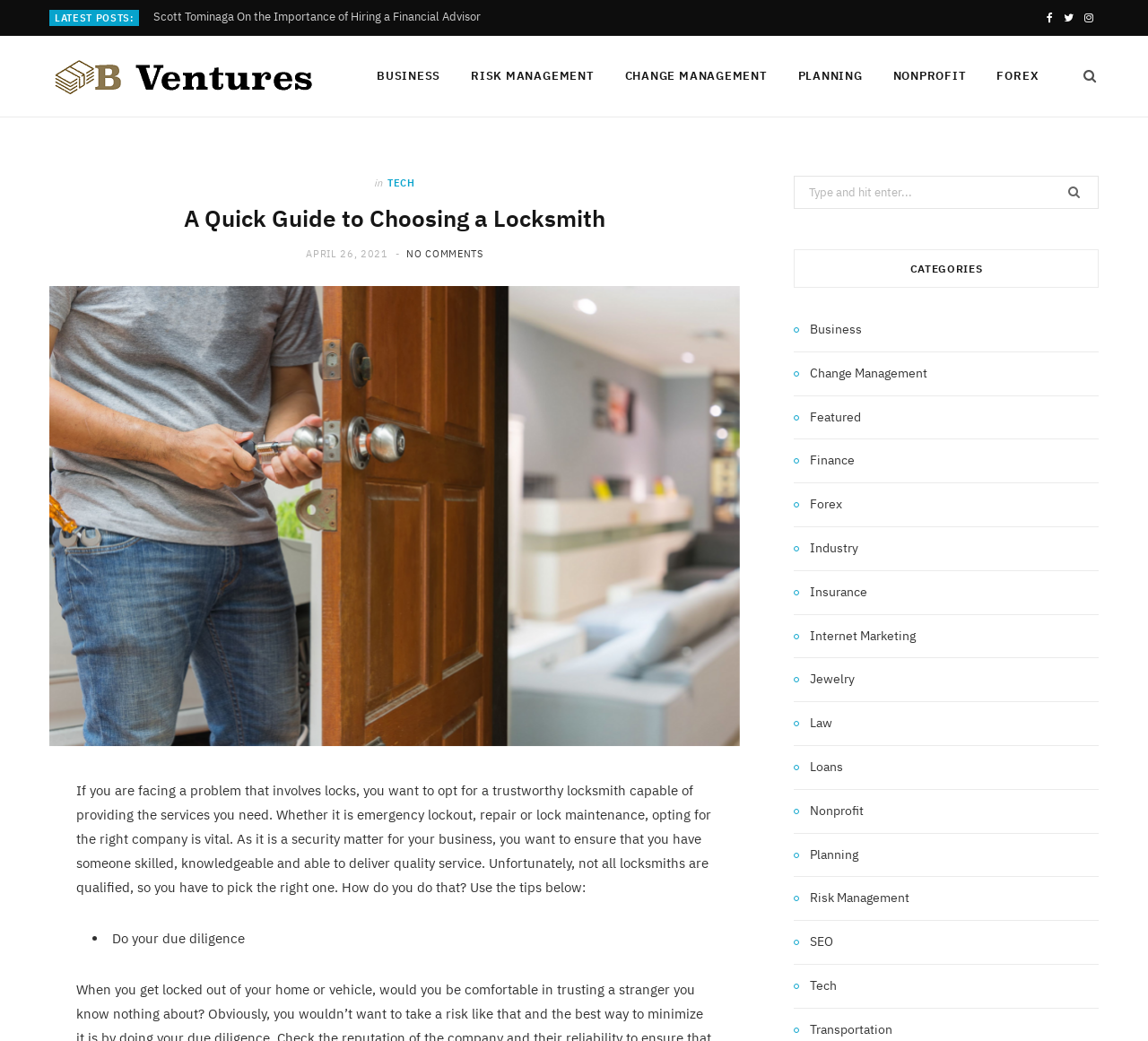Please specify the coordinates of the bounding box for the element that should be clicked to carry out this instruction: "Read the latest post". The coordinates must be four float numbers between 0 and 1, formatted as [left, top, right, bottom].

[0.134, 0.01, 0.427, 0.024]